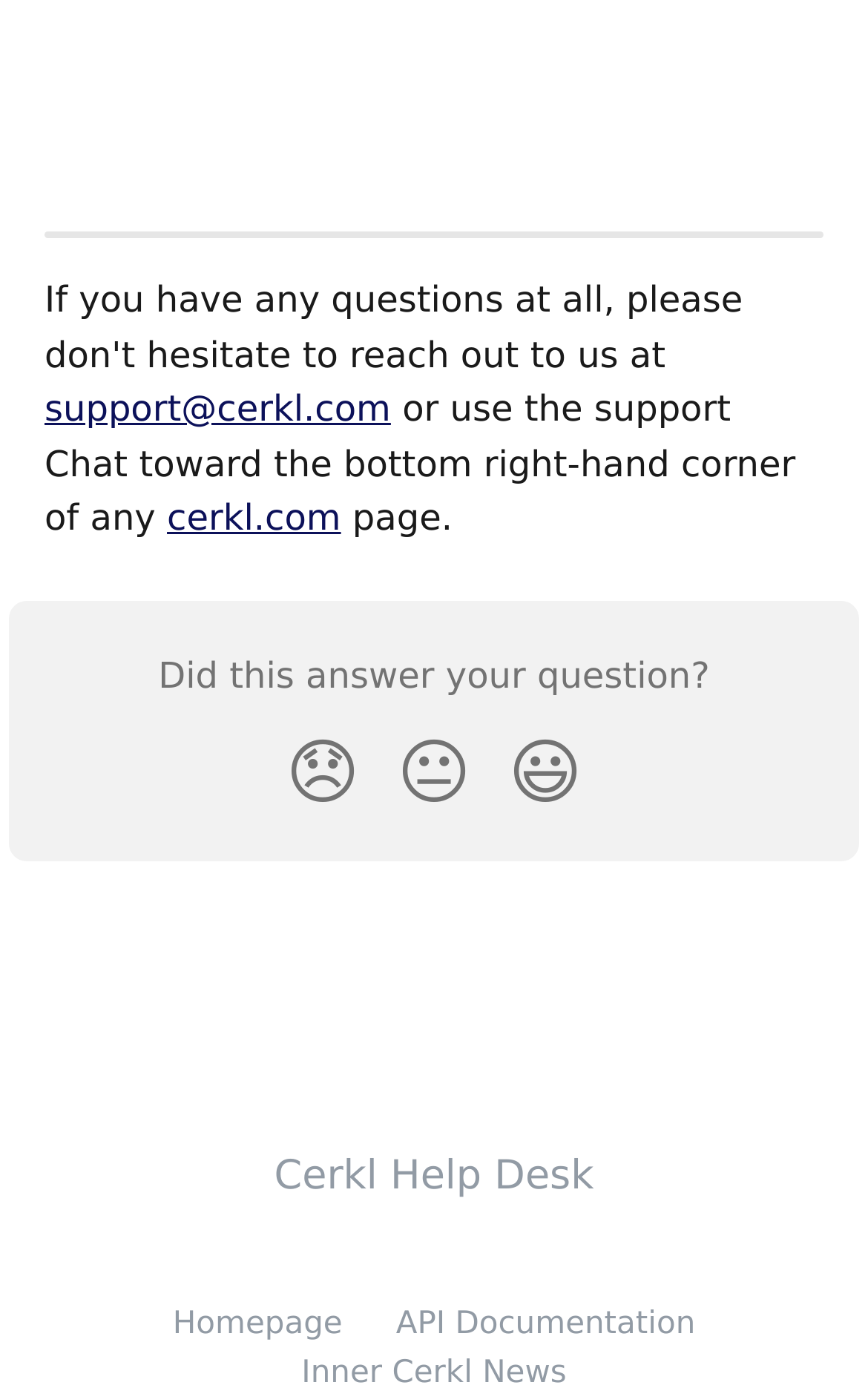Point out the bounding box coordinates of the section to click in order to follow this instruction: "go to API documentation".

[0.456, 0.941, 0.801, 0.967]